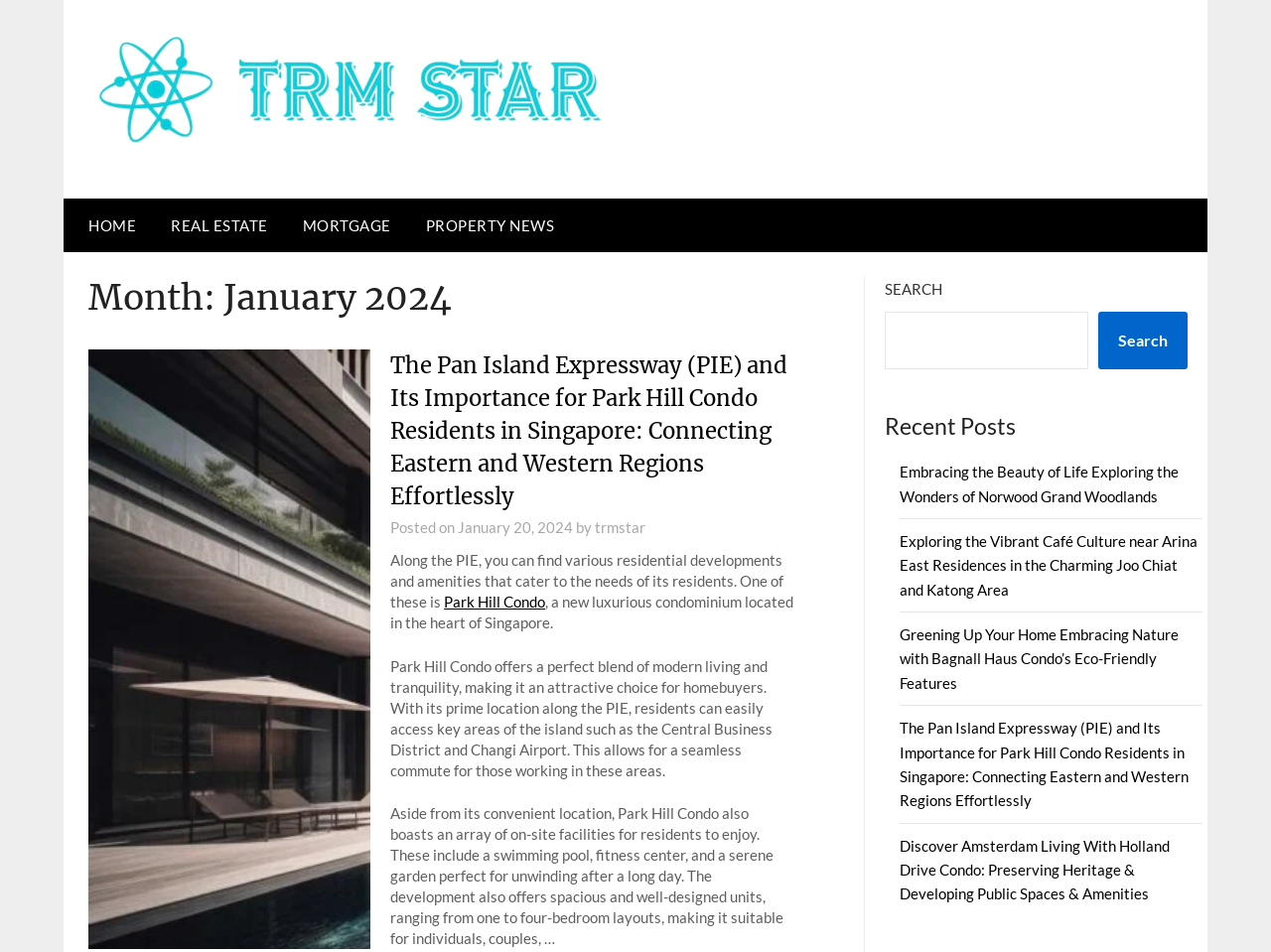What is the date of the article?
Using the visual information, reply with a single word or short phrase.

January 20, 2024